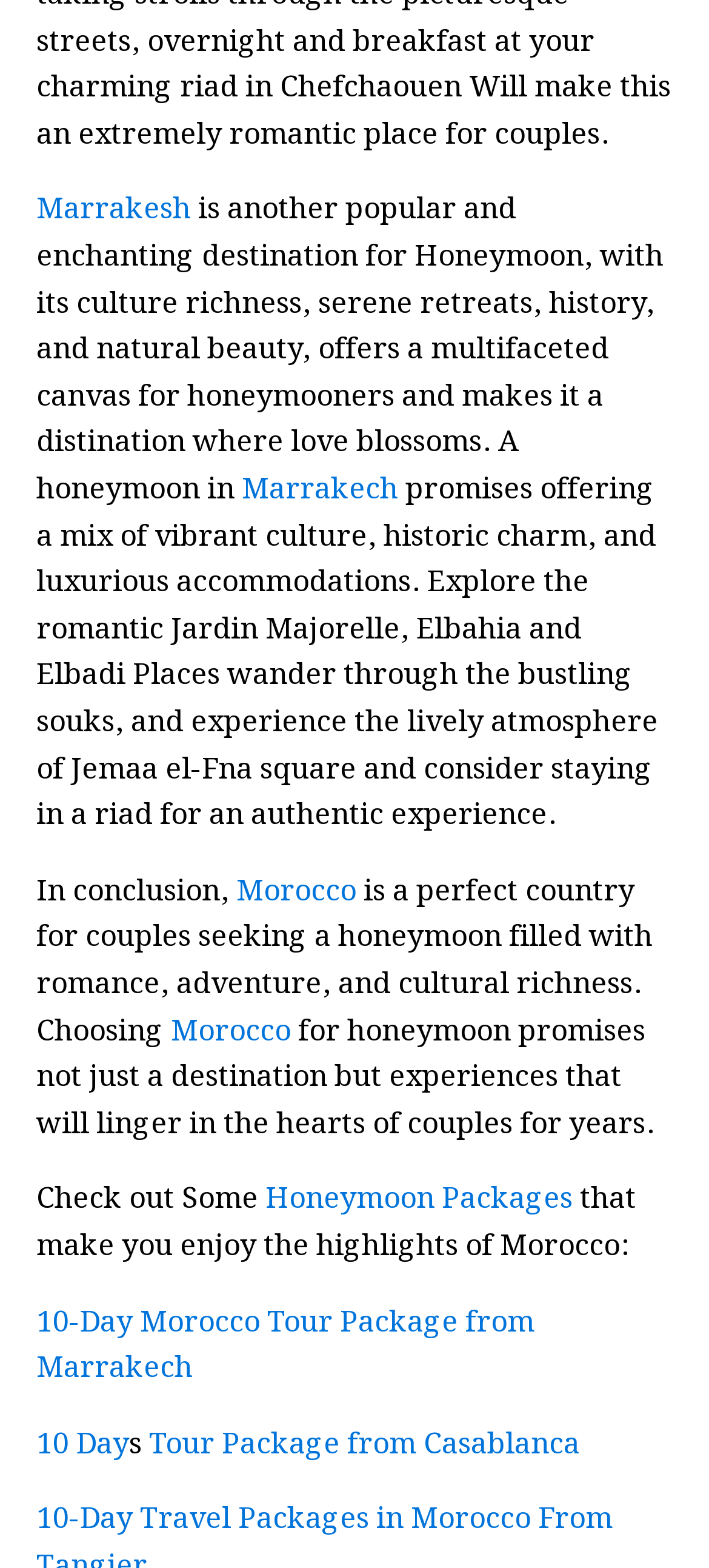Indicate the bounding box coordinates of the element that must be clicked to execute the instruction: "Learn about Morocco". The coordinates should be given as four float numbers between 0 and 1, i.e., [left, top, right, bottom].

[0.333, 0.547, 0.513, 0.582]